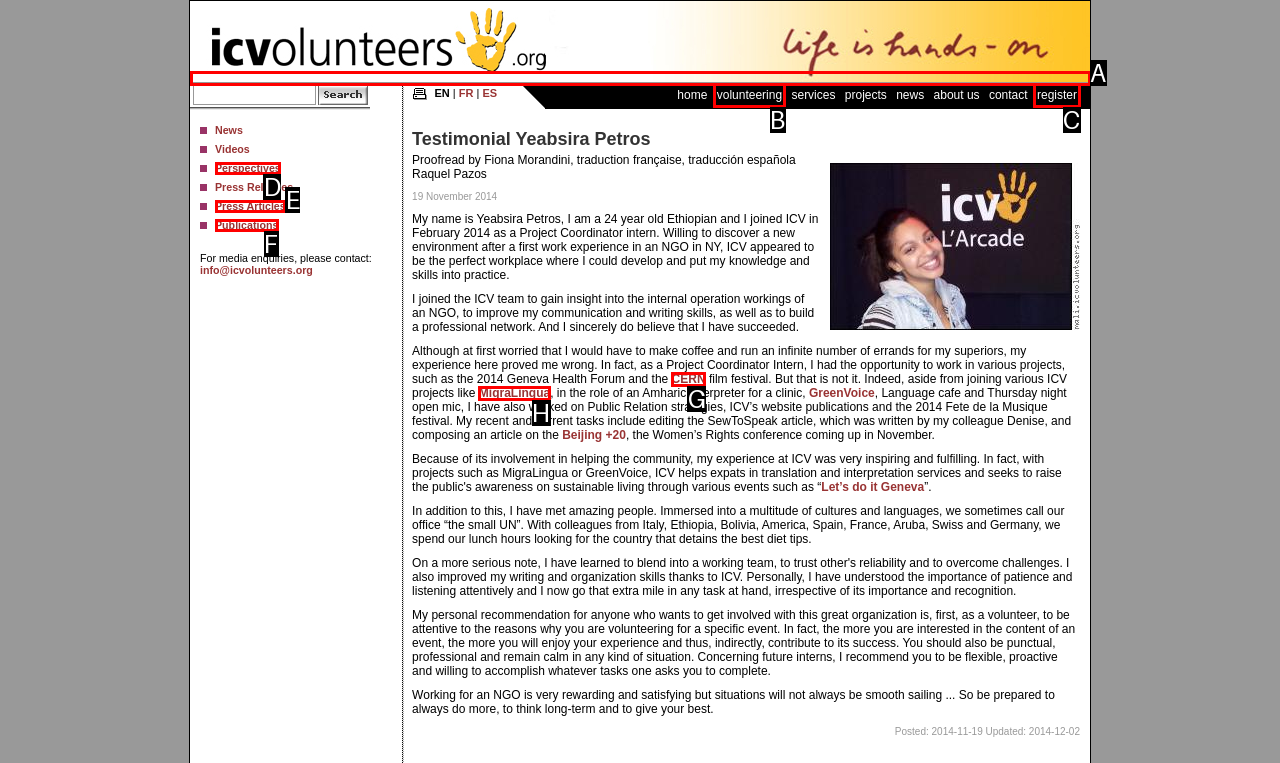Refer to the description: MigraLingua and choose the option that best fits. Provide the letter of that option directly from the options.

H